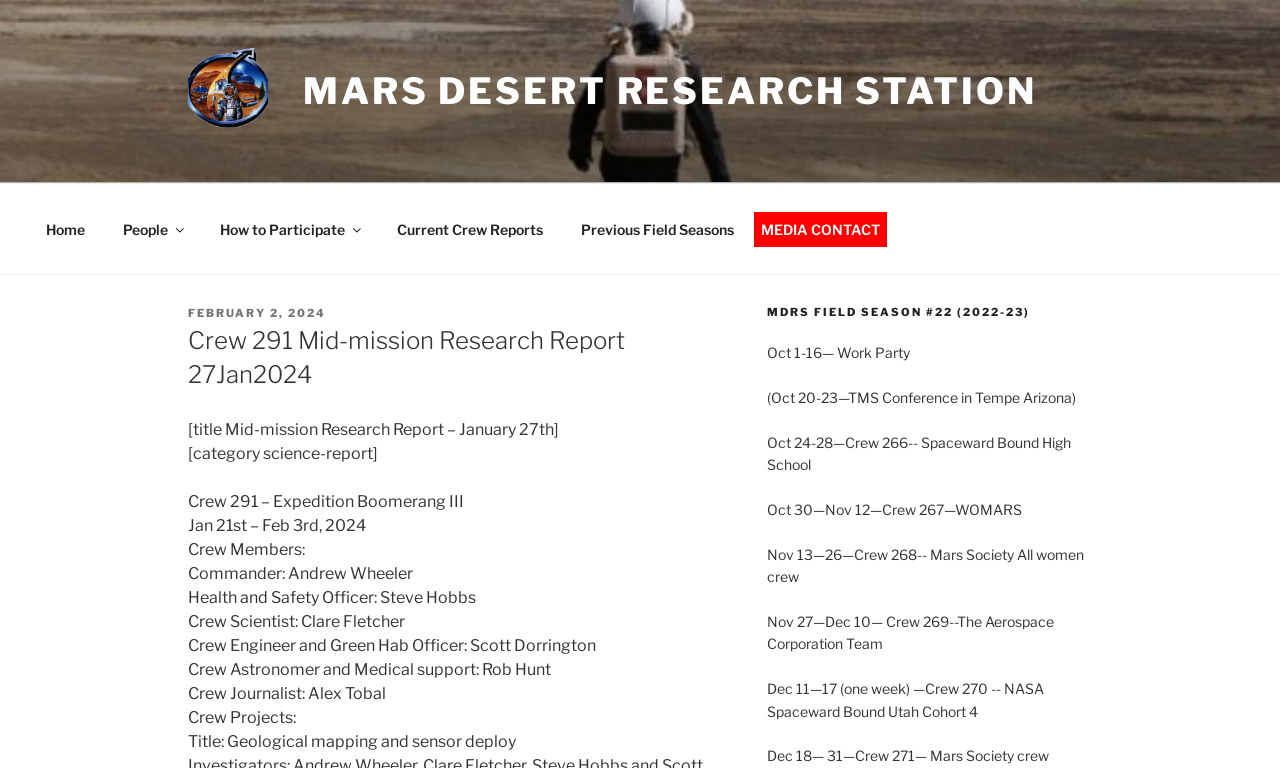Find the bounding box of the UI element described as follows: "parent_node: MARS DESERT RESEARCH STATION".

[0.147, 0.062, 0.234, 0.176]